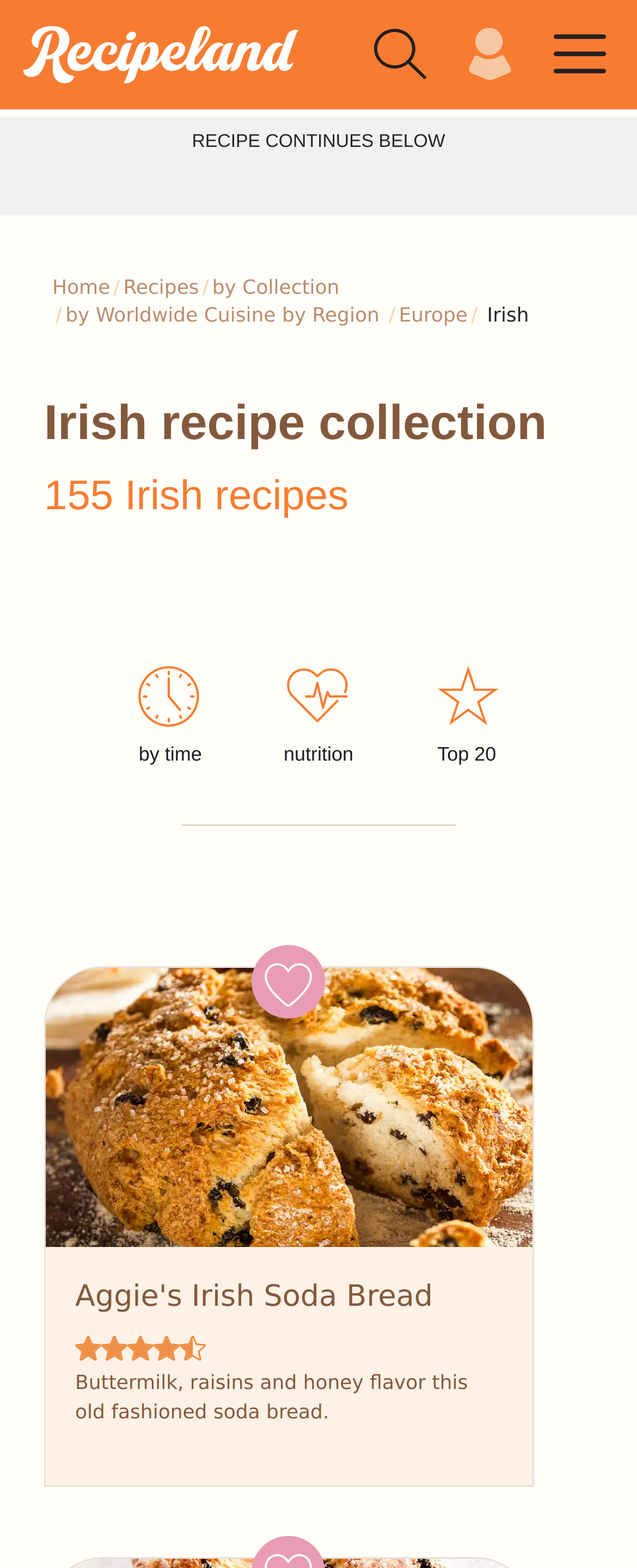Provide a short, one-word or phrase answer to the question below:
How many Irish recipes are available?

155